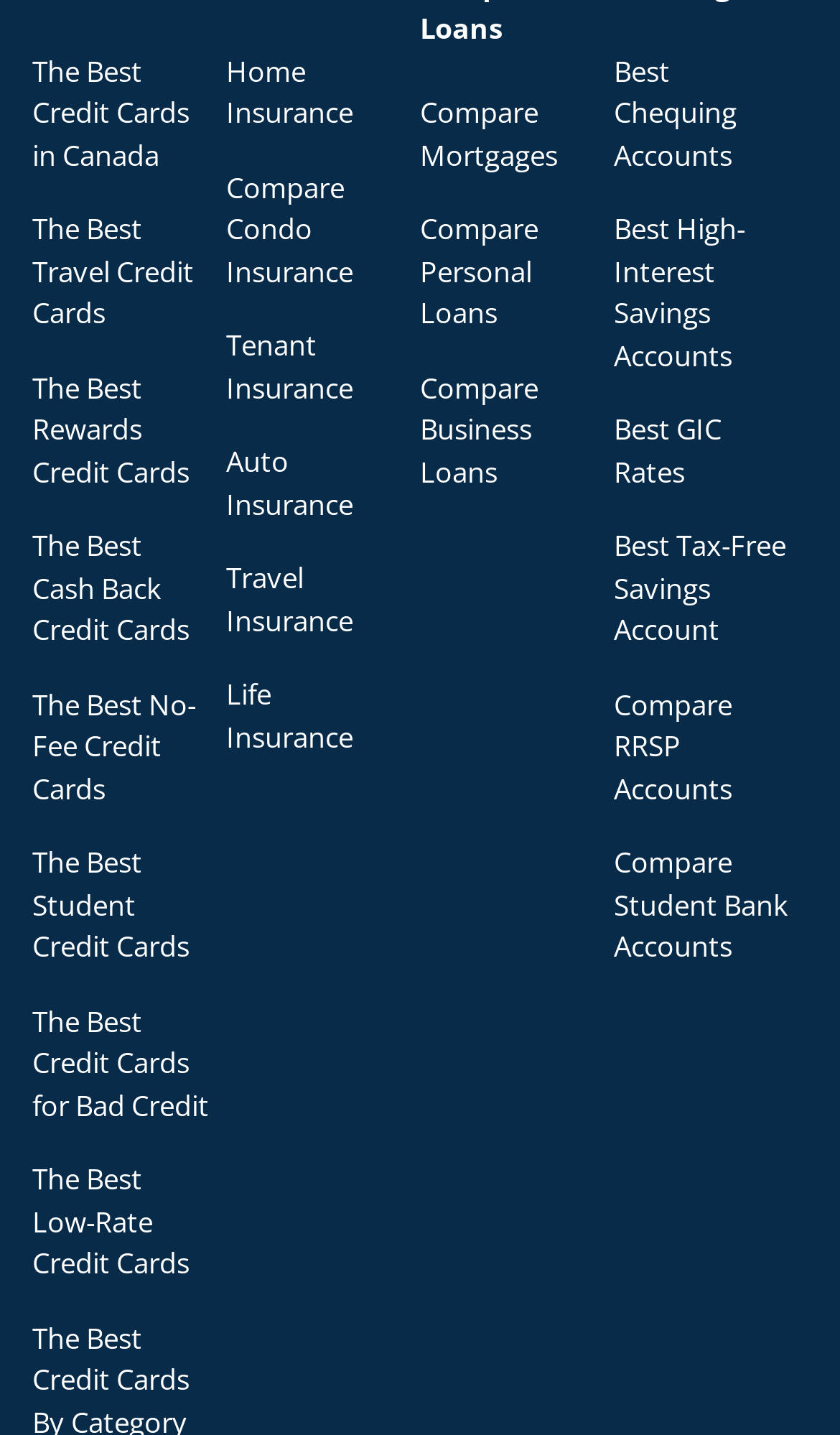Answer the question below in one word or phrase:
What is the second insurance type listed?

Condo Insurance